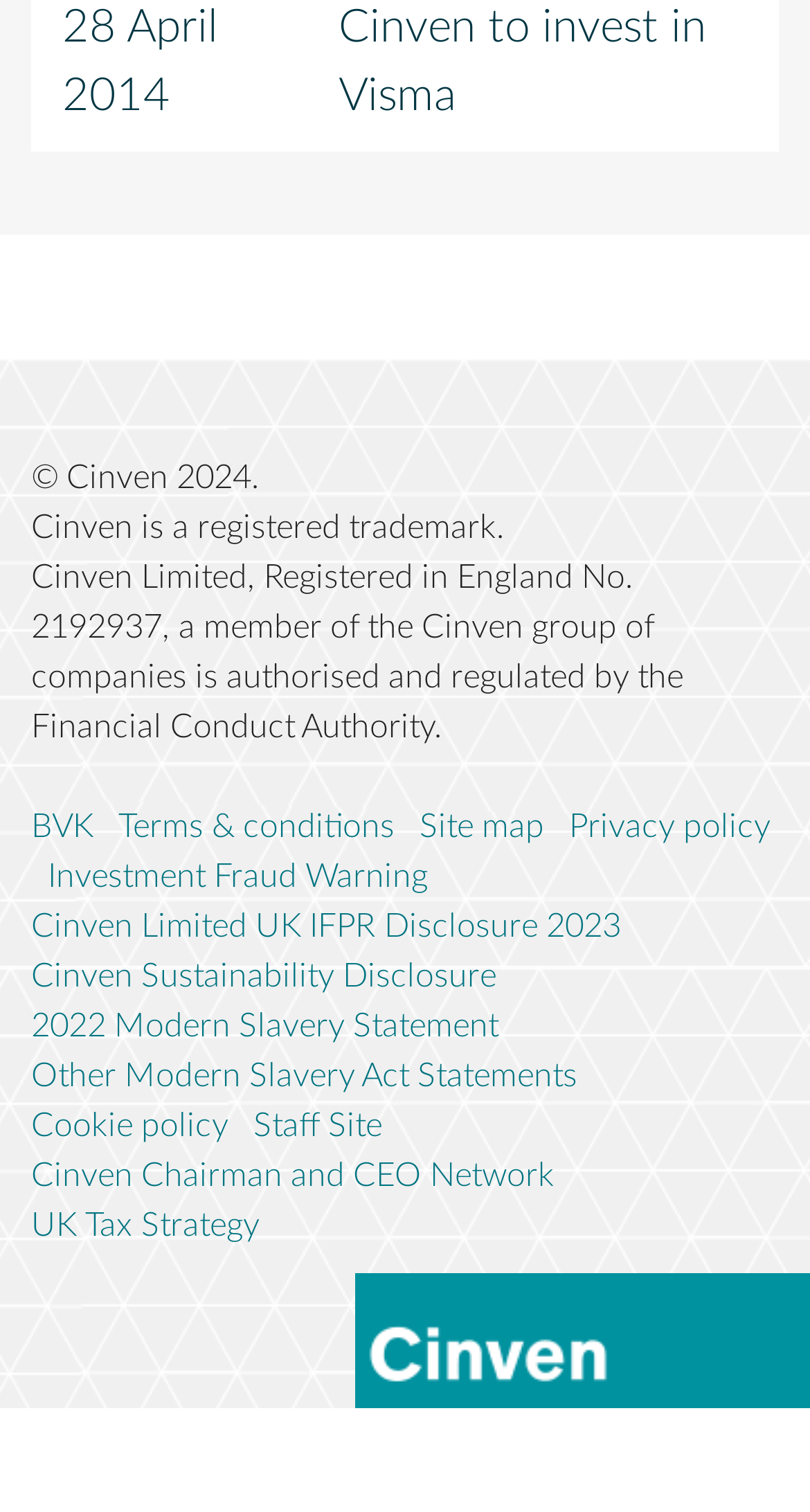What is the registration number of Cinven Limited?
Based on the image, respond with a single word or phrase.

2192937